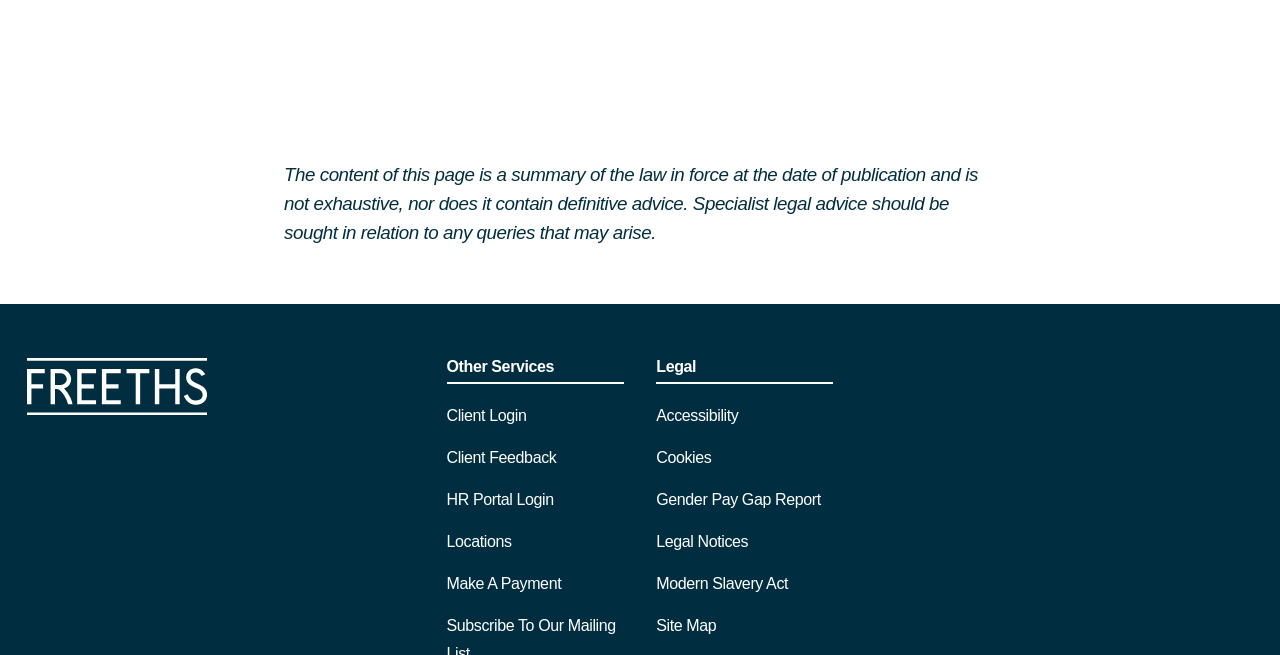Pinpoint the bounding box coordinates of the area that should be clicked to complete the following instruction: "view site map". The coordinates must be given as four float numbers between 0 and 1, i.e., [left, top, right, bottom].

[0.513, 0.941, 0.56, 0.967]